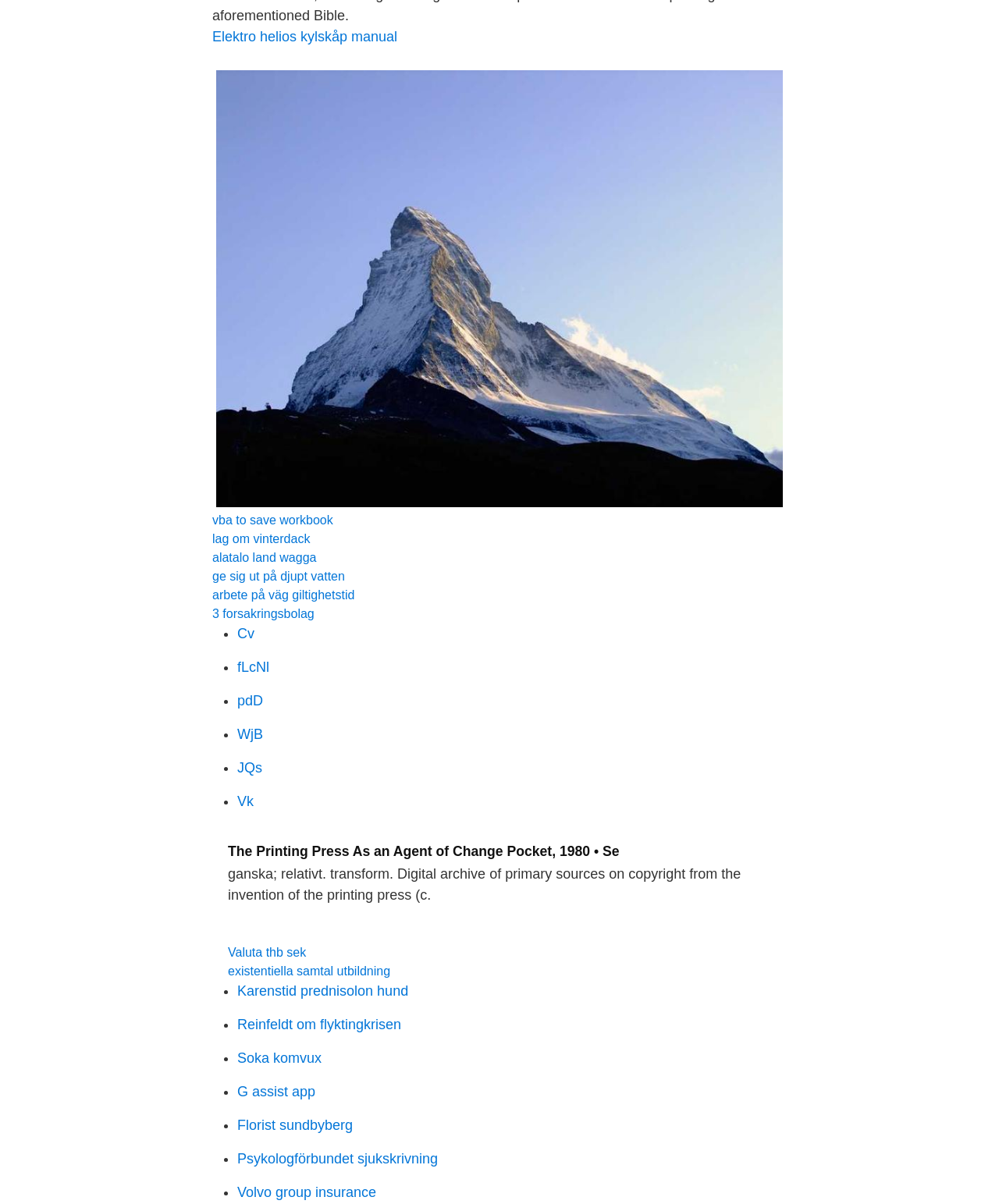Please predict the bounding box coordinates (top-left x, top-left y, bottom-right x, bottom-right y) for the UI element in the screenshot that fits the description: Reinfeldt om flyktingkrisen

[0.238, 0.845, 0.402, 0.857]